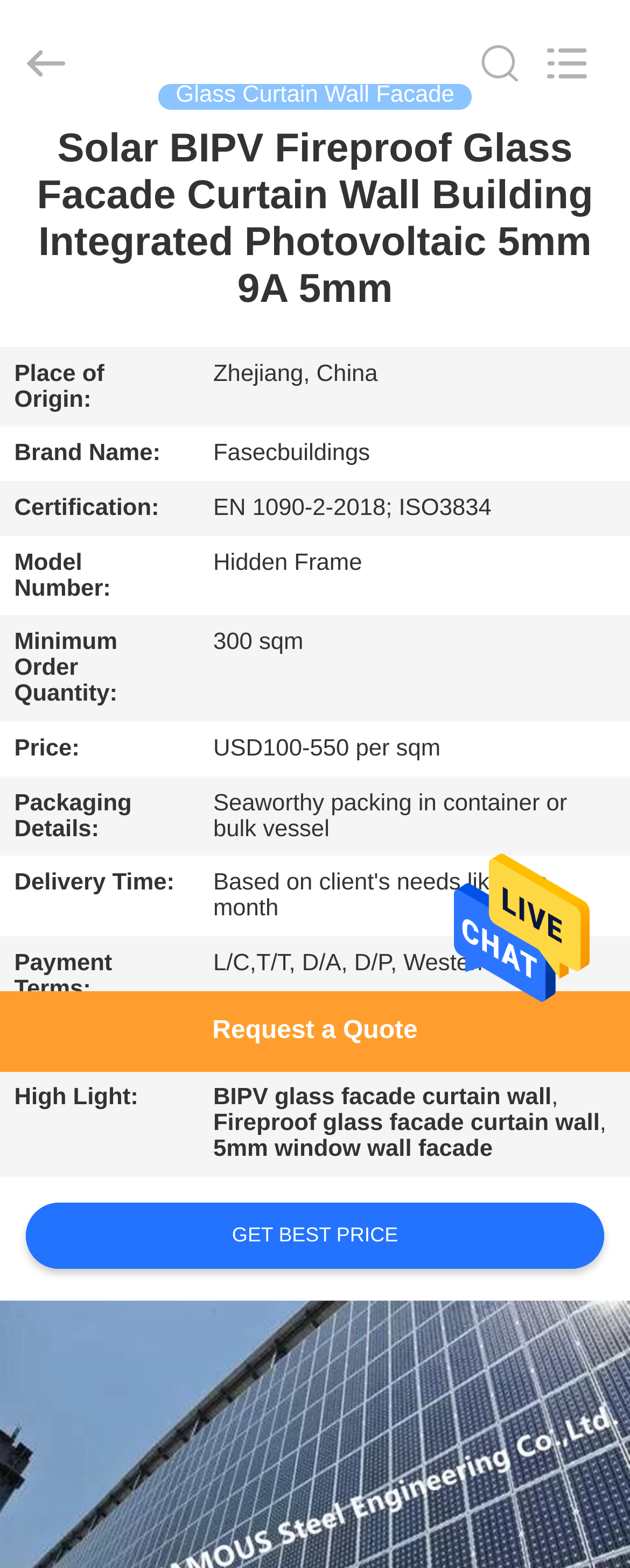Explain the webpage in detail, including its primary components.

This webpage is about a product called Solar BIPV Fireproof Glass Facade Curtain Wall Building Integrated Photovoltaic 5mm 9A 5mm. At the top, there is a search box and a navigation menu with links to HOME, PRODUCTS, ABOUT US, FACTORY TOUR, QUALITY CONTROL, CONTACT US, REQUEST A QUOTE, and NEWS. Below the navigation menu, there is a heading with the product name.

On the left side, there is a table with detailed product information, including Place of Origin, Brand Name, Certification, Model Number, Minimum Order Quantity, Price, Packaging Details, Delivery Time, Payment Terms, Supply Ability, and High Light. Each row in the table has a row header and a grid cell with the corresponding information.

To the right of the table, there is a section with a heading "Glass Curtain Wall Facade" and a link to "GET BEST PRICE". Below this section, there is a link to "Request a Quote". At the bottom of the page, there is a copyright notice.

There are no images on the page. The overall layout is organized, with clear headings and concise text.